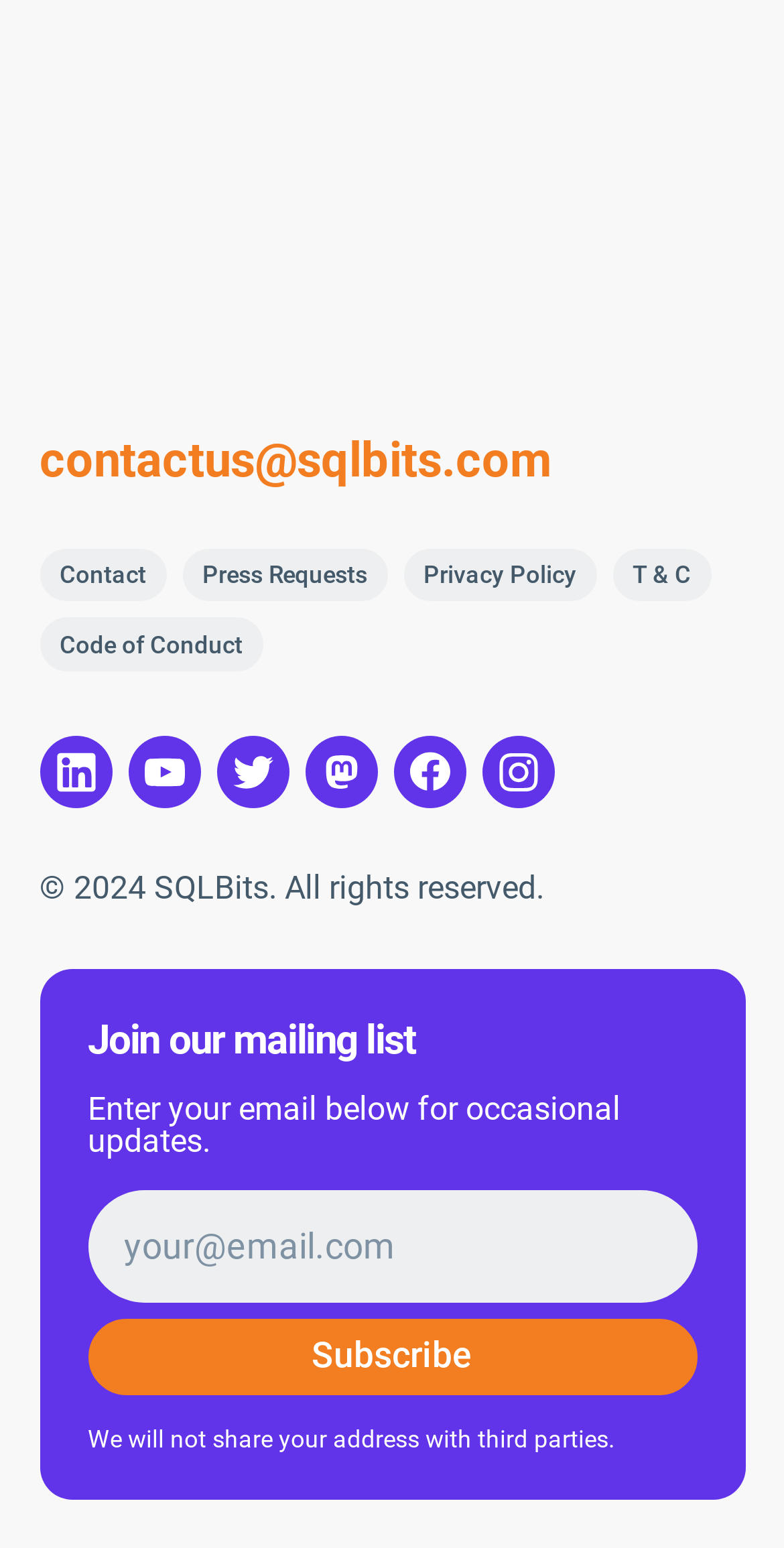Kindly respond to the following question with a single word or a brief phrase: 
What is the copyright year mentioned at the bottom of the webpage?

2024